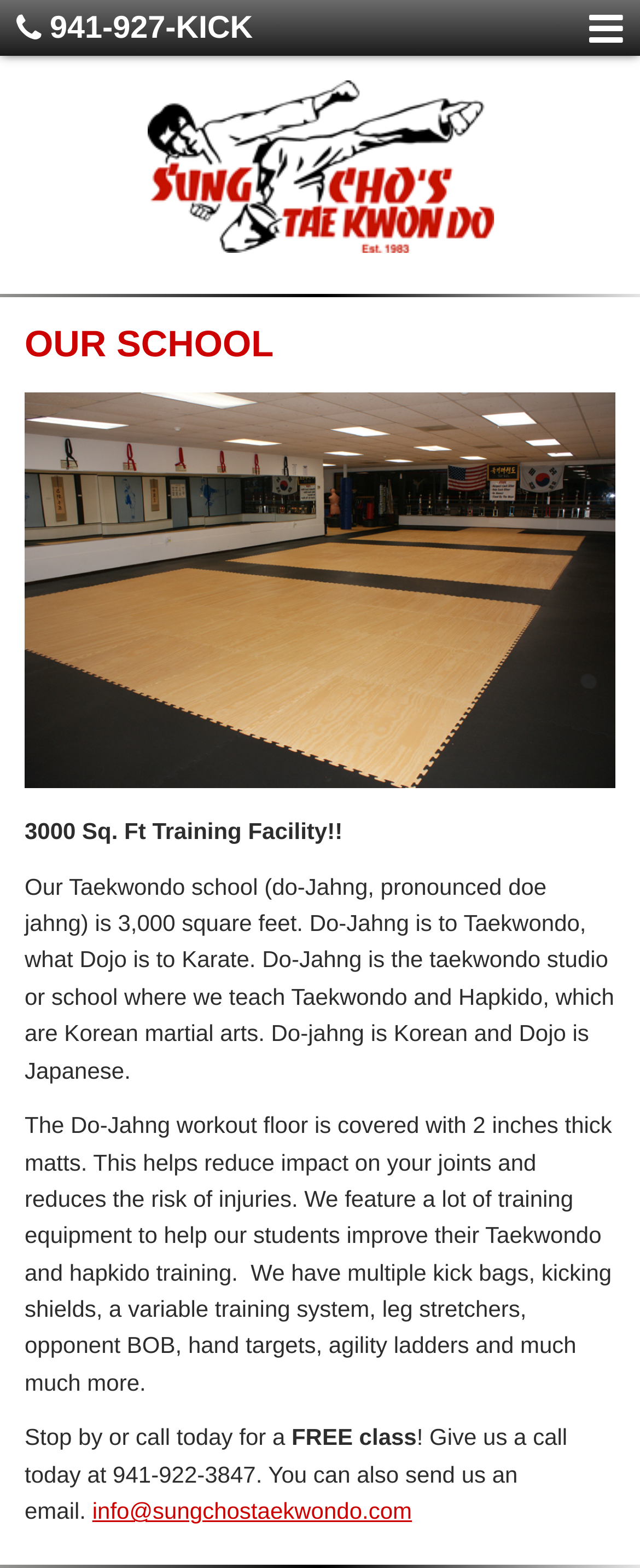Answer the question with a brief word or phrase:
How can you contact the Taekwondo school?

Call or email